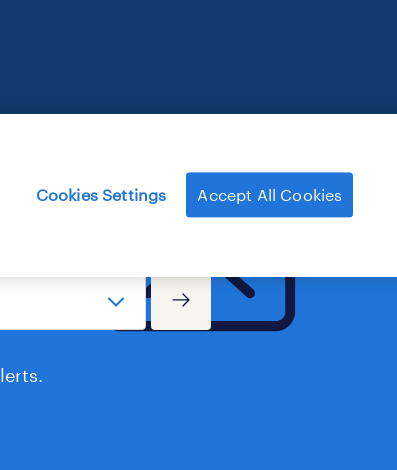How many buttons are shown below the background? Analyze the screenshot and reply with just one word or a short phrase.

Two